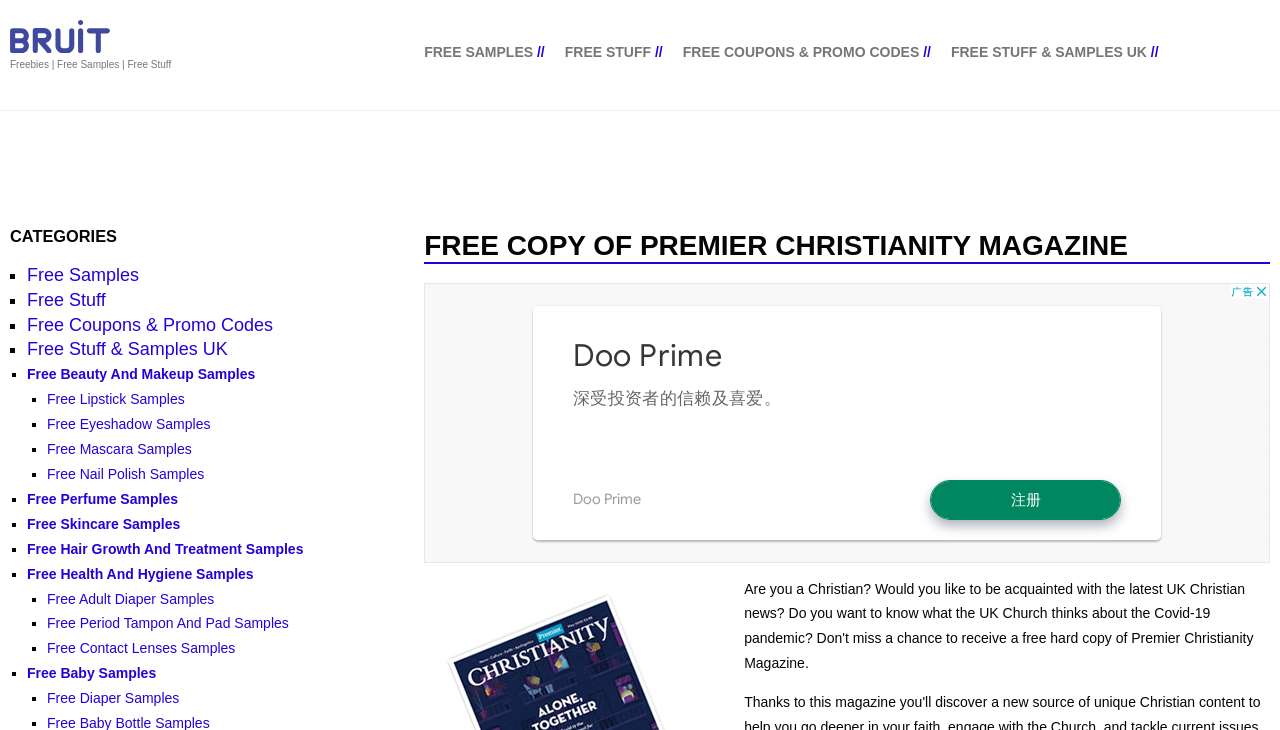Highlight the bounding box coordinates of the region I should click on to meet the following instruction: "Check out free baby samples".

[0.021, 0.911, 0.122, 0.933]